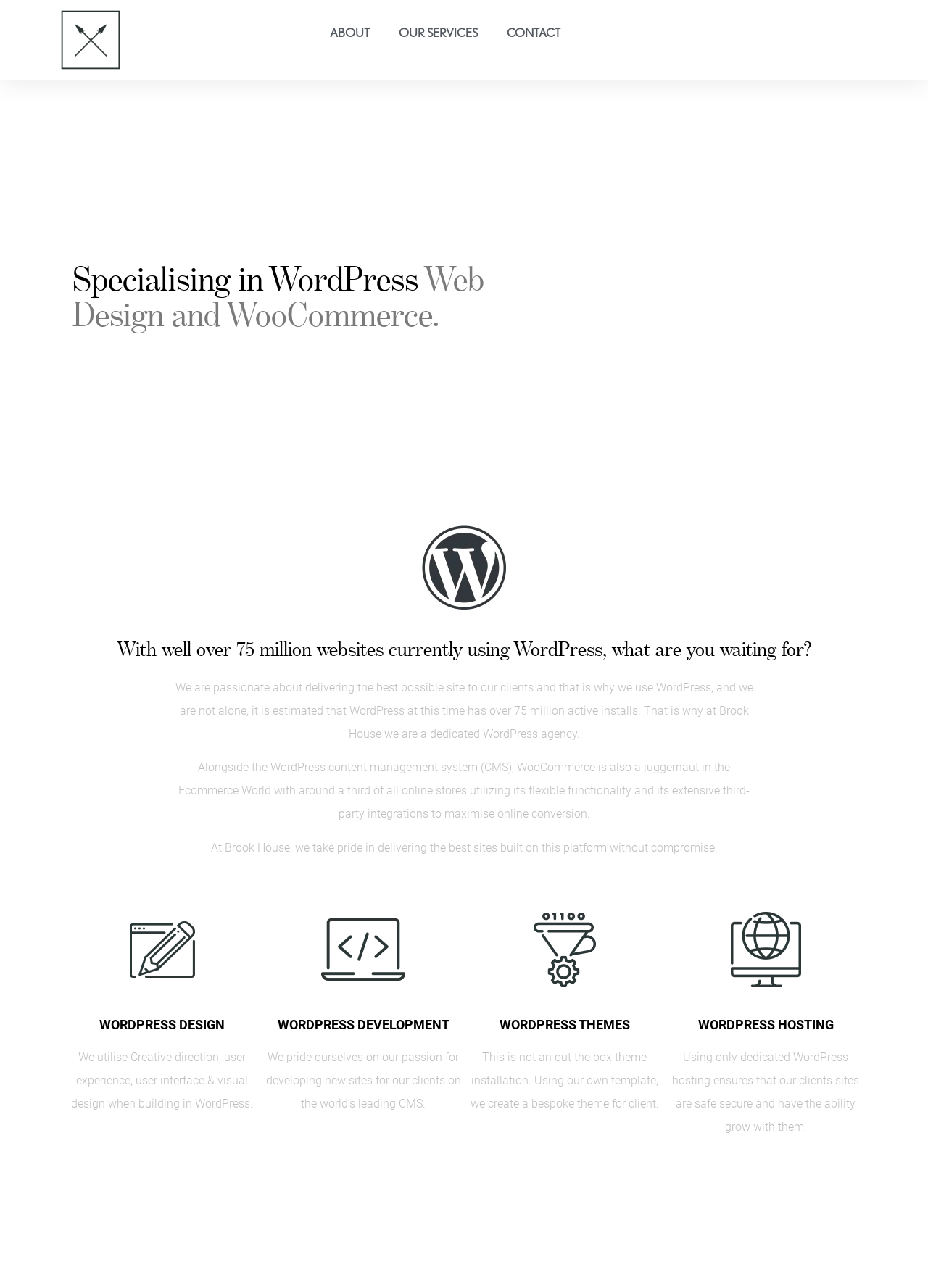Please answer the following question using a single word or phrase: 
What is the company's specialty?

WordPress development